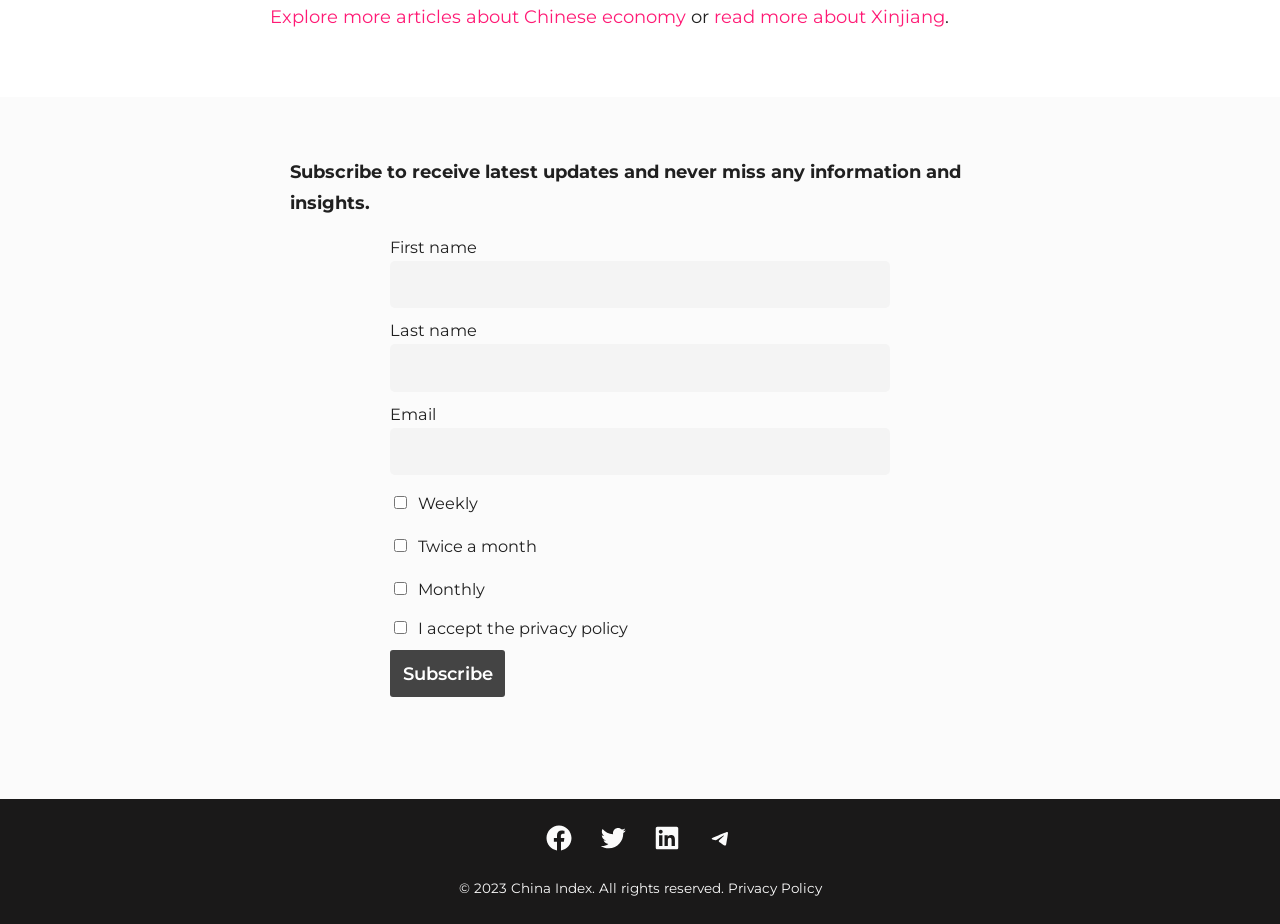Find the bounding box coordinates for the area you need to click to carry out the instruction: "Enter first name". The coordinates should be four float numbers between 0 and 1, indicated as [left, top, right, bottom].

[0.305, 0.282, 0.695, 0.333]